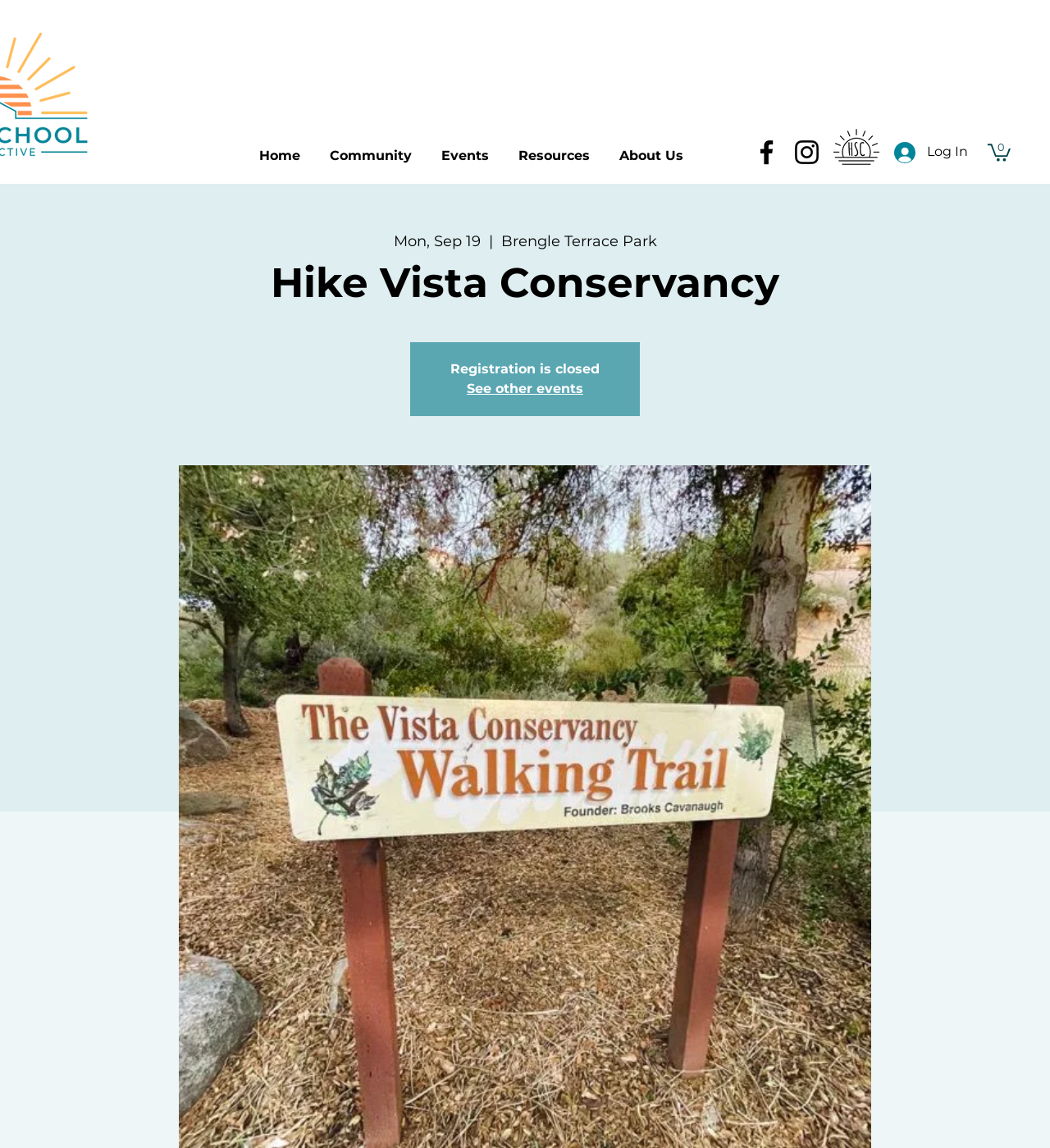Answer the question below with a single word or a brief phrase: 
What is the name of the park?

Brengle Terrace Park